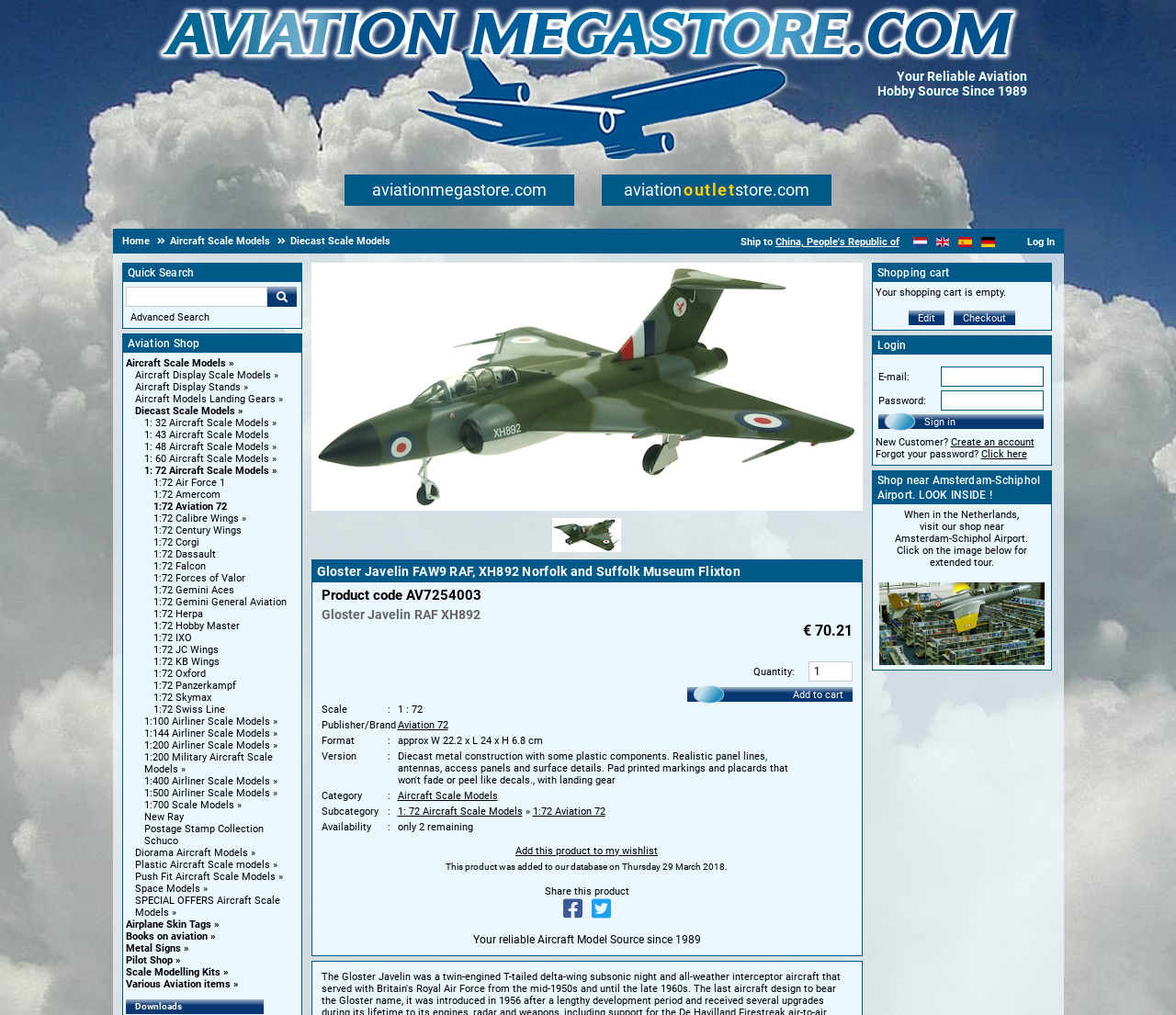Please give the bounding box coordinates of the area that should be clicked to fulfill the following instruction: "Click on Home". The coordinates should be in the format of four float numbers from 0 to 1, i.e., [left, top, right, bottom].

[0.104, 0.231, 0.127, 0.243]